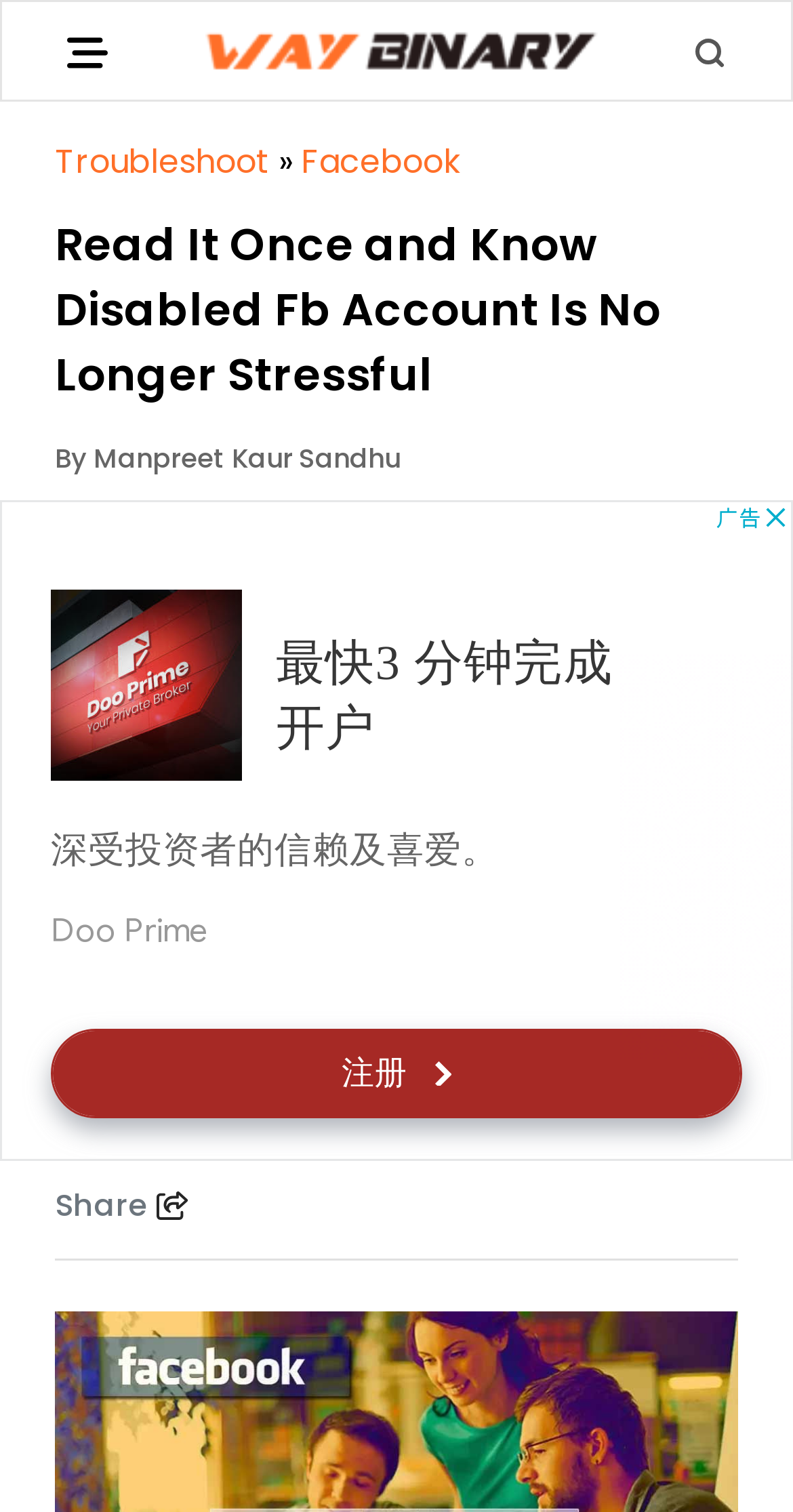Who is the author of the article?
Provide an in-depth and detailed answer to the question.

The author of the article is Manpreet Kaur Sandhu, as stated in the StaticText element with the description 'By Manpreet Kaur Sandhu'.